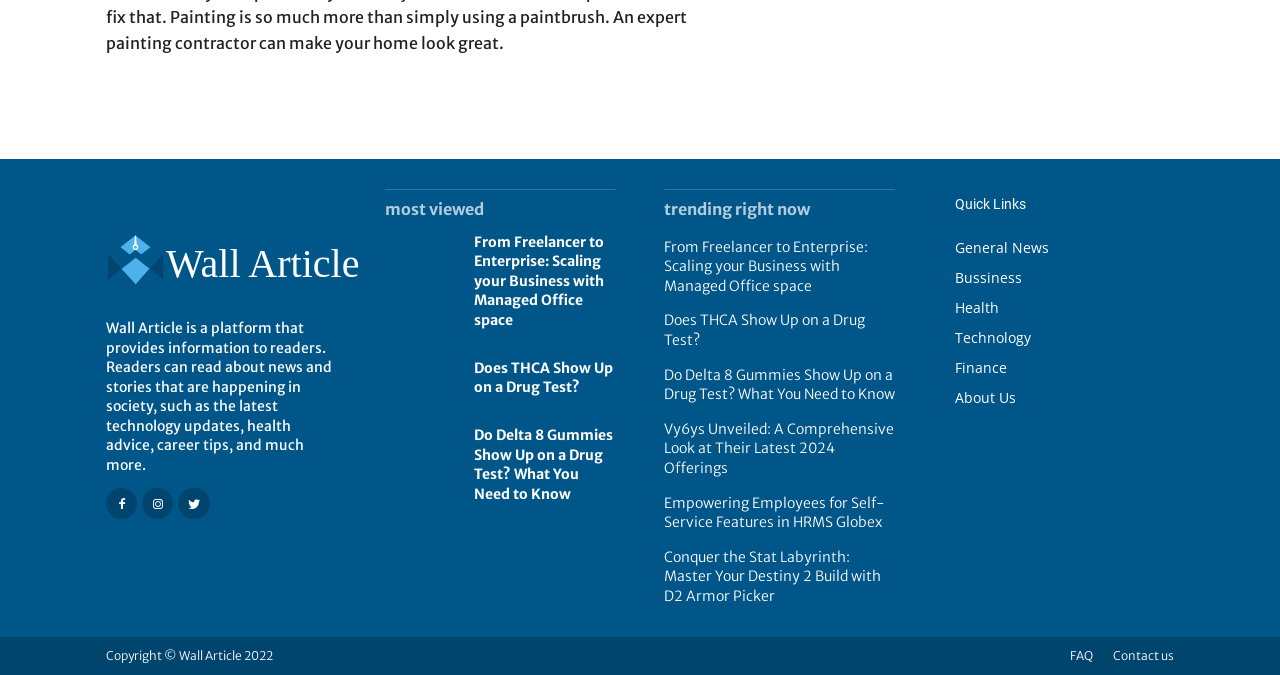Please locate the bounding box coordinates for the element that should be clicked to achieve the following instruction: "Click on the Wall Article logo". Ensure the coordinates are given as four float numbers between 0 and 1, i.e., [left, top, right, bottom].

[0.083, 0.34, 0.13, 0.443]